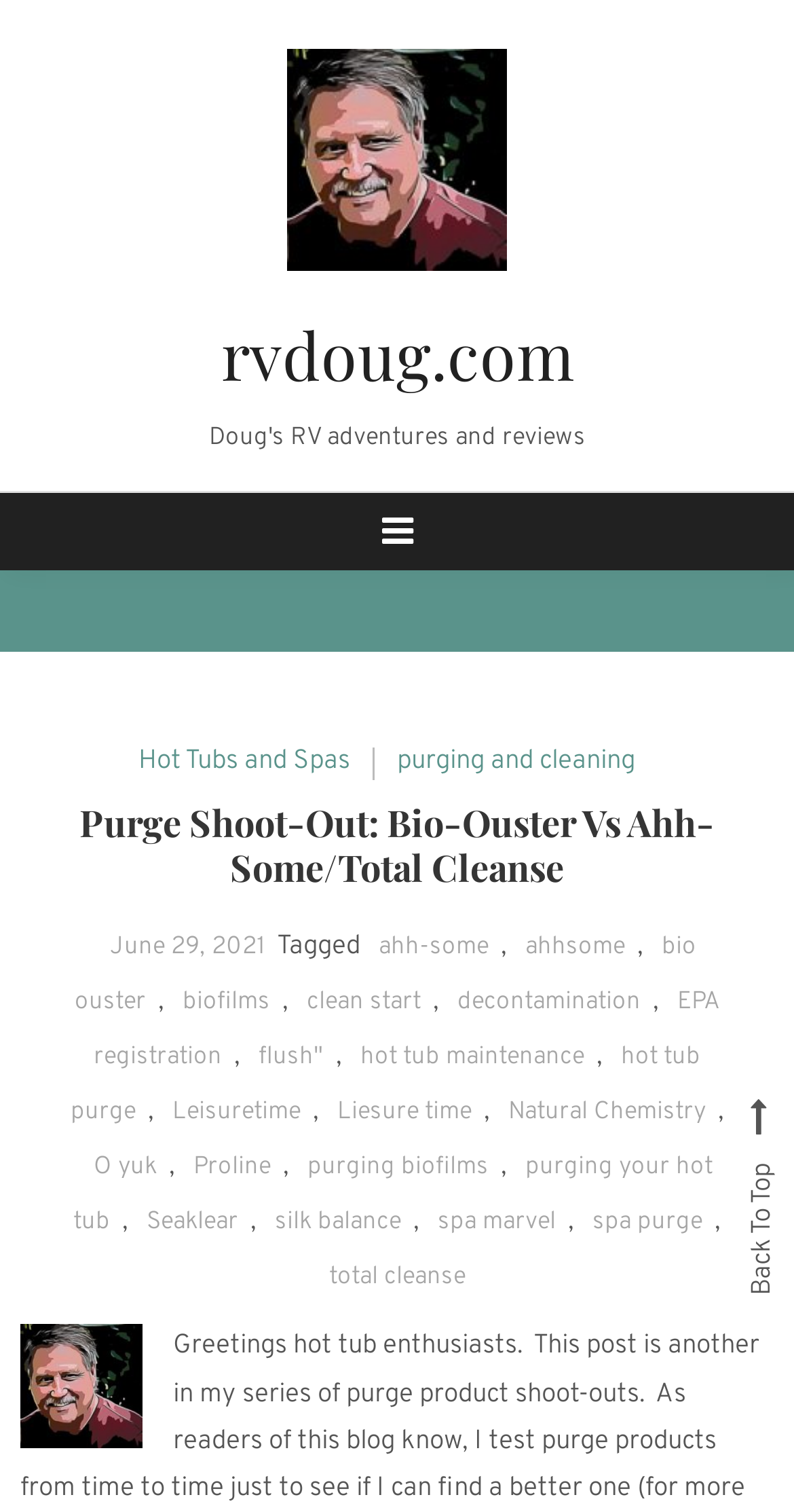From the element description: "purging and cleaning", extract the bounding box coordinates of the UI element. The coordinates should be expressed as four float numbers between 0 and 1, in the order [left, top, right, bottom].

[0.5, 0.489, 0.8, 0.52]